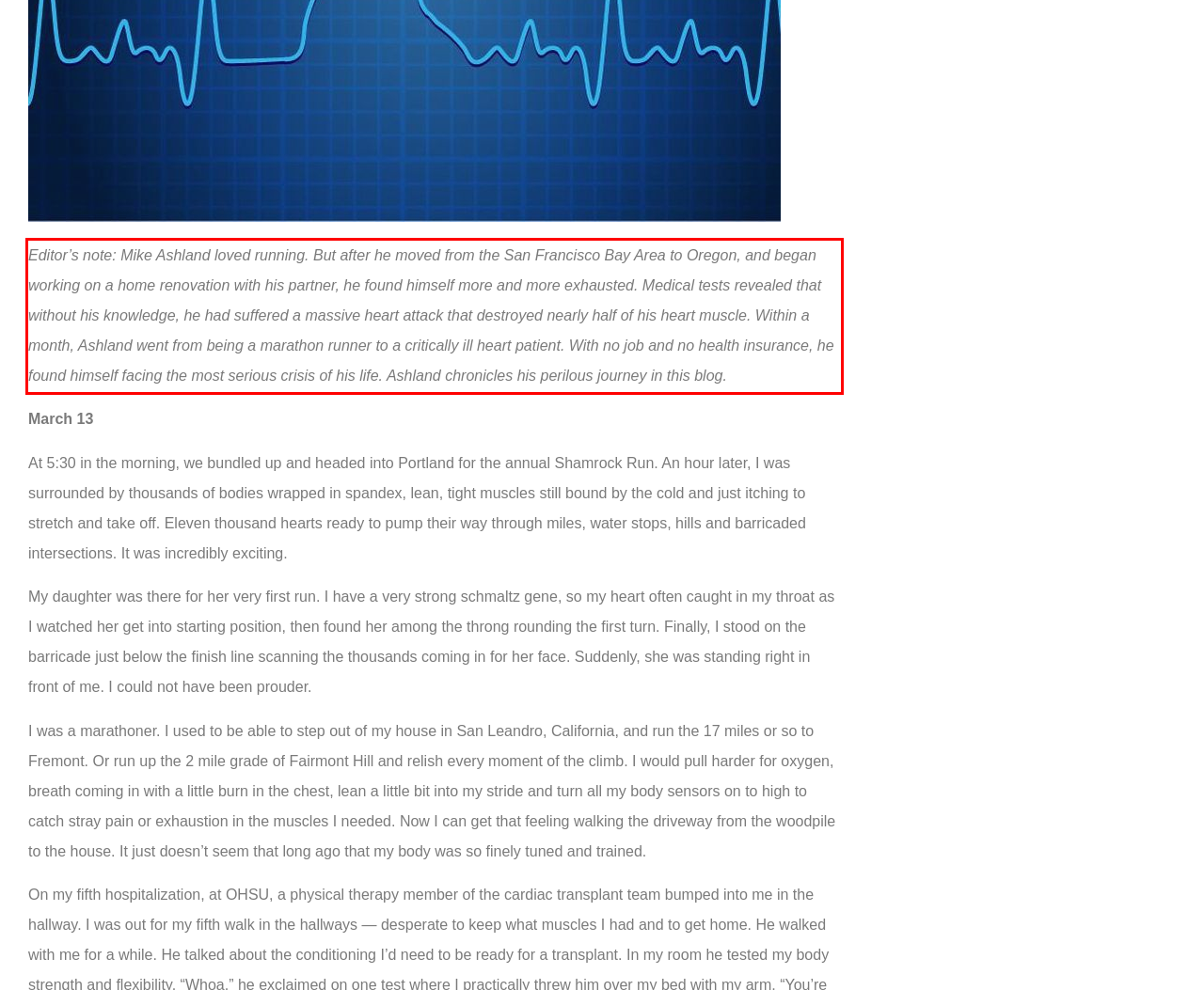Perform OCR on the text inside the red-bordered box in the provided screenshot and output the content.

Editor’s note: Mike Ashland loved running. But after he moved from the San Francisco Bay Area to Oregon, and began working on a home renovation with his partner, he found himself more and more exhausted. Medical tests revealed that without his knowledge, he had suffered a massive heart attack that destroyed nearly half of his heart muscle. Within a month, Ashland went from being a marathon runner to a critically ill heart patient. With no job and no health insurance, he found himself facing the most serious crisis of his life. Ashland chronicles his perilous journey in this blog.